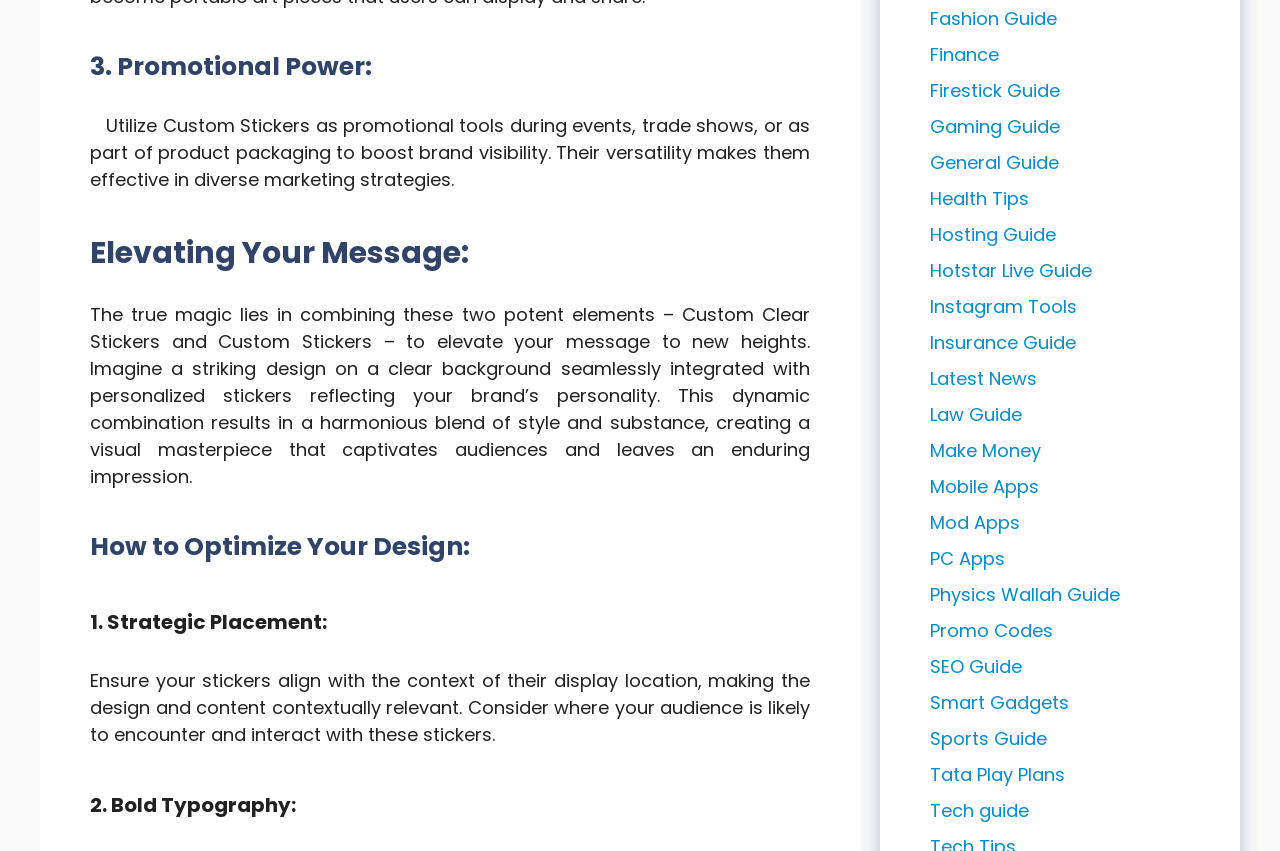Please identify the bounding box coordinates of where to click in order to follow the instruction: "Read about 5 actors who would be great at playing James Bond".

None